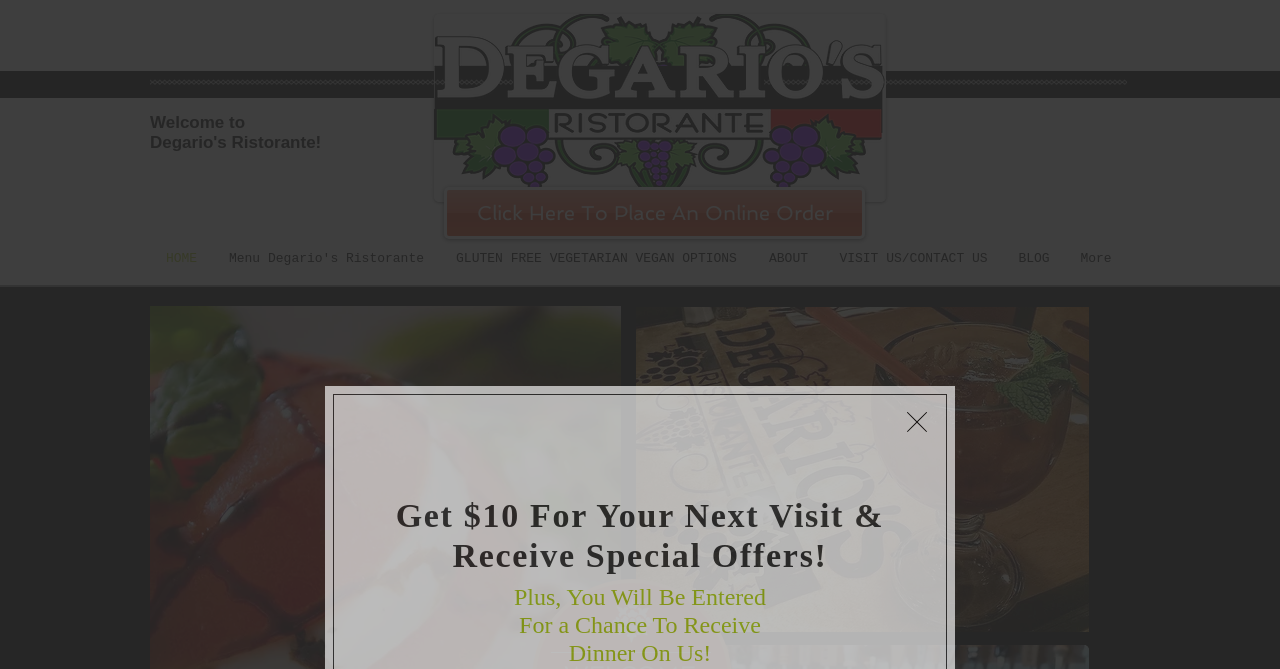What type of options are available in the menu?
Carefully analyze the image and provide a thorough answer to the question.

The navigation menu at the top of the webpage includes a link to 'GLUTEN FREE VEGETARIAN VEGAN OPTIONS', which implies that the restaurant offers menu items that cater to these dietary requirements.